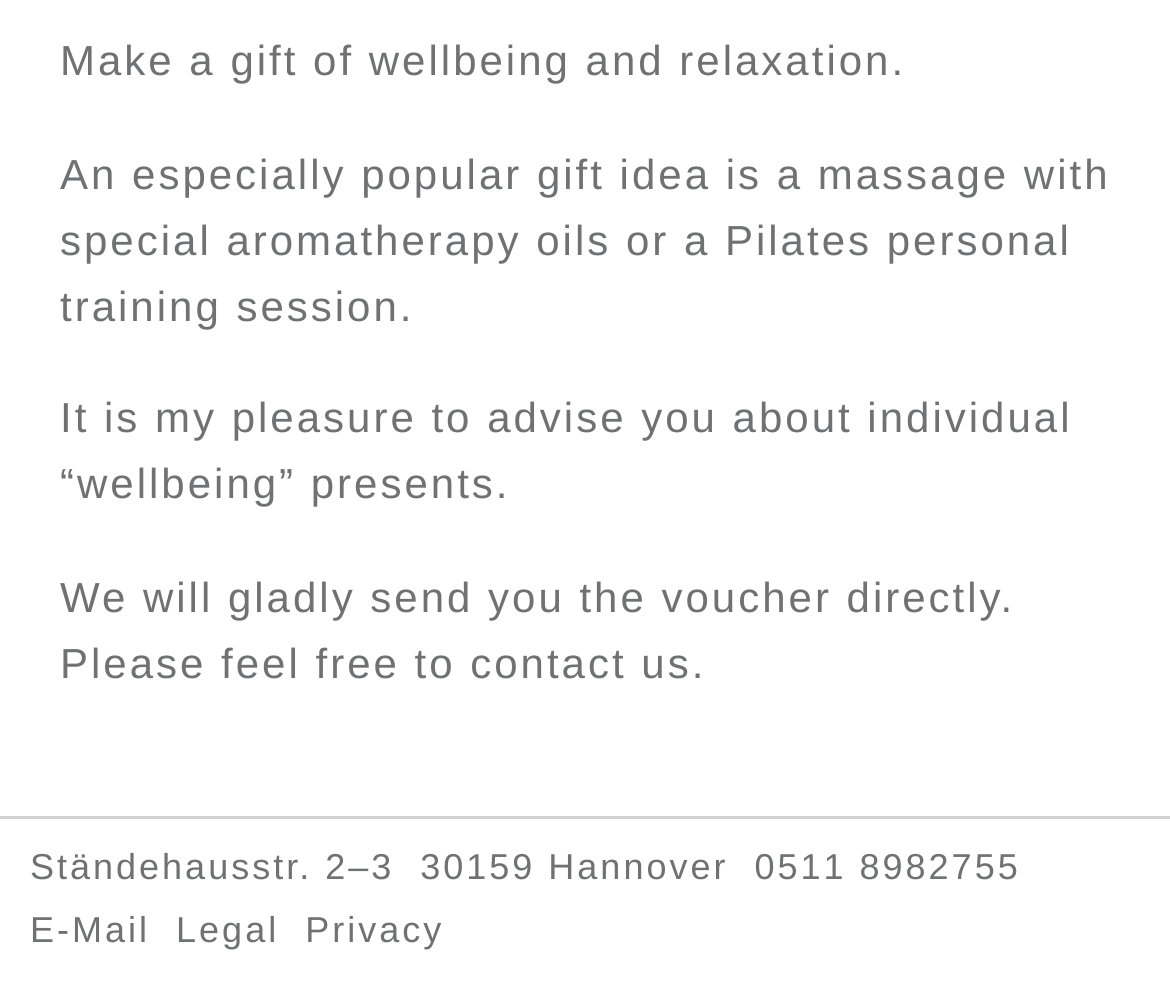Determine the bounding box for the UI element described here: "Privacy".

[0.261, 0.87, 0.38, 0.948]